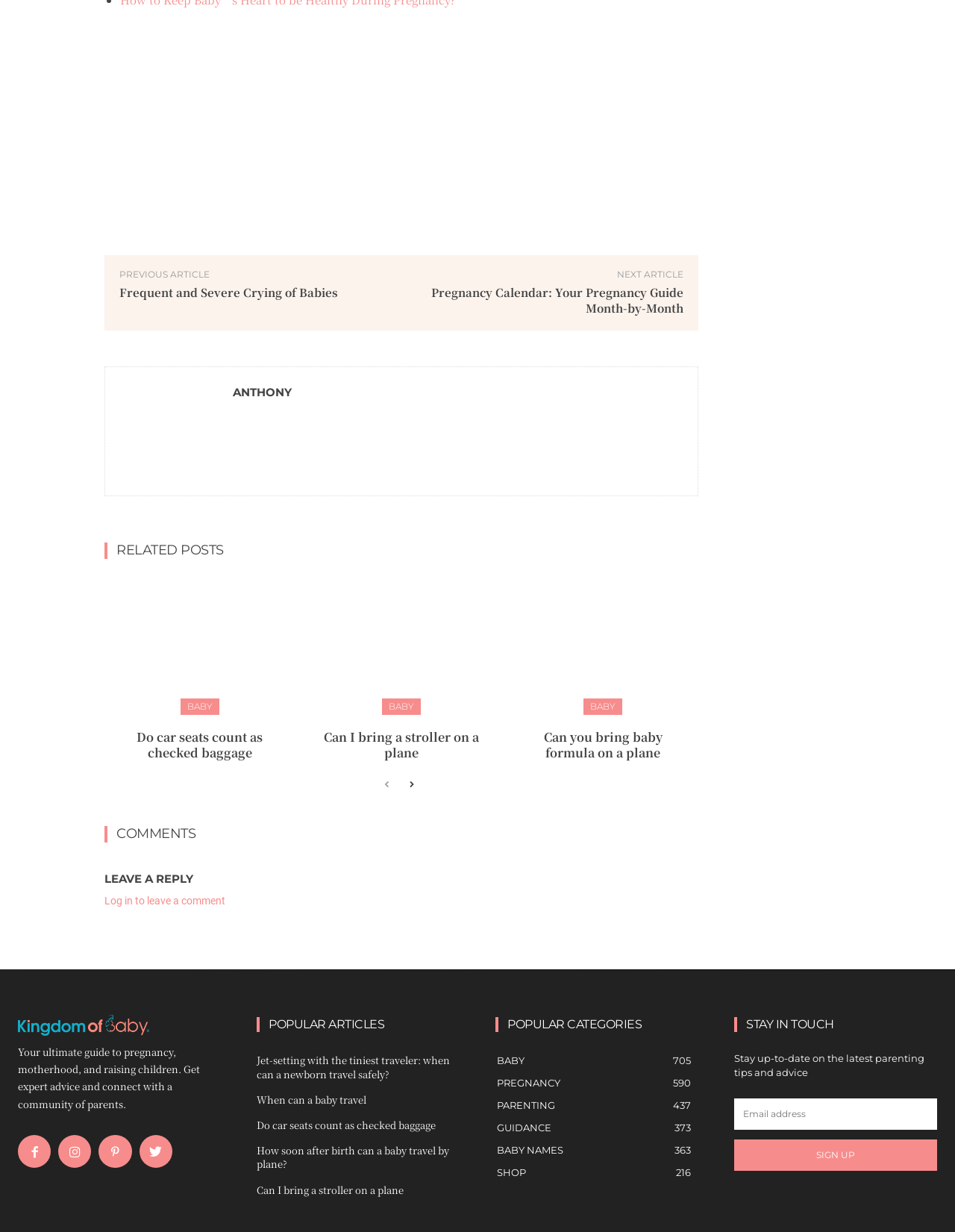Pinpoint the bounding box coordinates of the area that should be clicked to complete the following instruction: "View the 'POPULAR ARTICLES'". The coordinates must be given as four float numbers between 0 and 1, i.e., [left, top, right, bottom].

[0.269, 0.824, 0.481, 0.839]